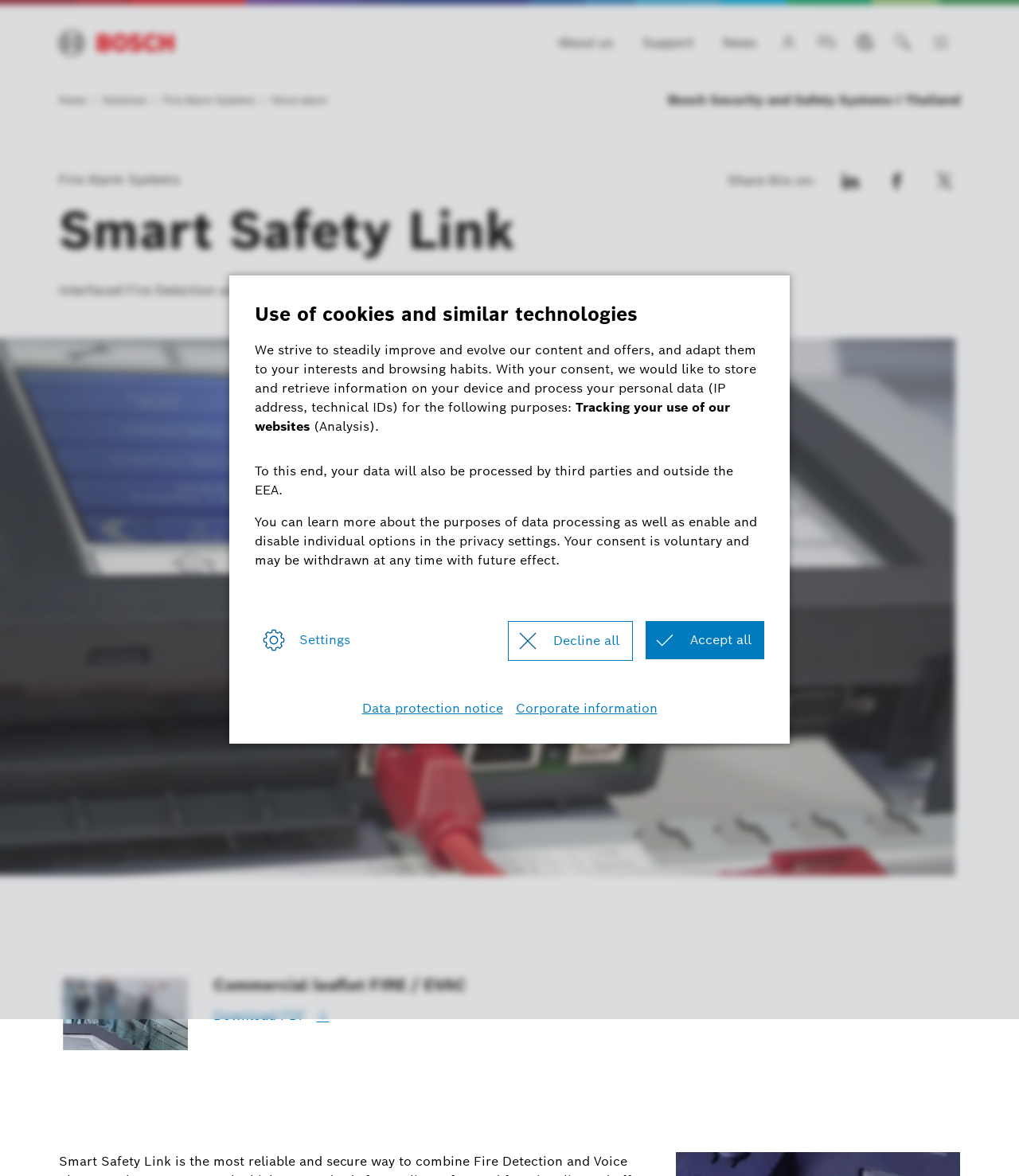Produce an elaborate caption capturing the essence of the webpage.

The webpage is about Bosch Security and Safety Systems in Thailand, with a focus on Interfaced Fire Detection and Voice Alarm. At the top, there is a navigation menu with quick links to various sections, including Home, About us, Support, News, and Contact us. Below this, there is a breadcrumb navigation showing the current page's location within the website's hierarchy.

The main content area is divided into two sections. On the left, there is a text block with a heading "Smart Safety Link" and a subheading "Interfaced Fire Detection and Voice Alarm". Below this, there is a large image of a fire evacuation system.

On the right, there is a section with a heading "Data protection notice" and a paragraph of text explaining how the website uses cookies and processes personal data. There are three buttons: "Settings", "Decline all", and "Accept all", which allow users to manage their data protection settings. Below this, there are two links to "Data protection notice" and "Corporate information".

At the bottom of the page, there is a teaser section with a heading "Commercial leaflet FIRE / EVAC" and an image of a man and woman. There is also a link to download a PDF file.

Throughout the page, there are several buttons and links to other sections of the website, including a search button and a link to open the main navigation menu.